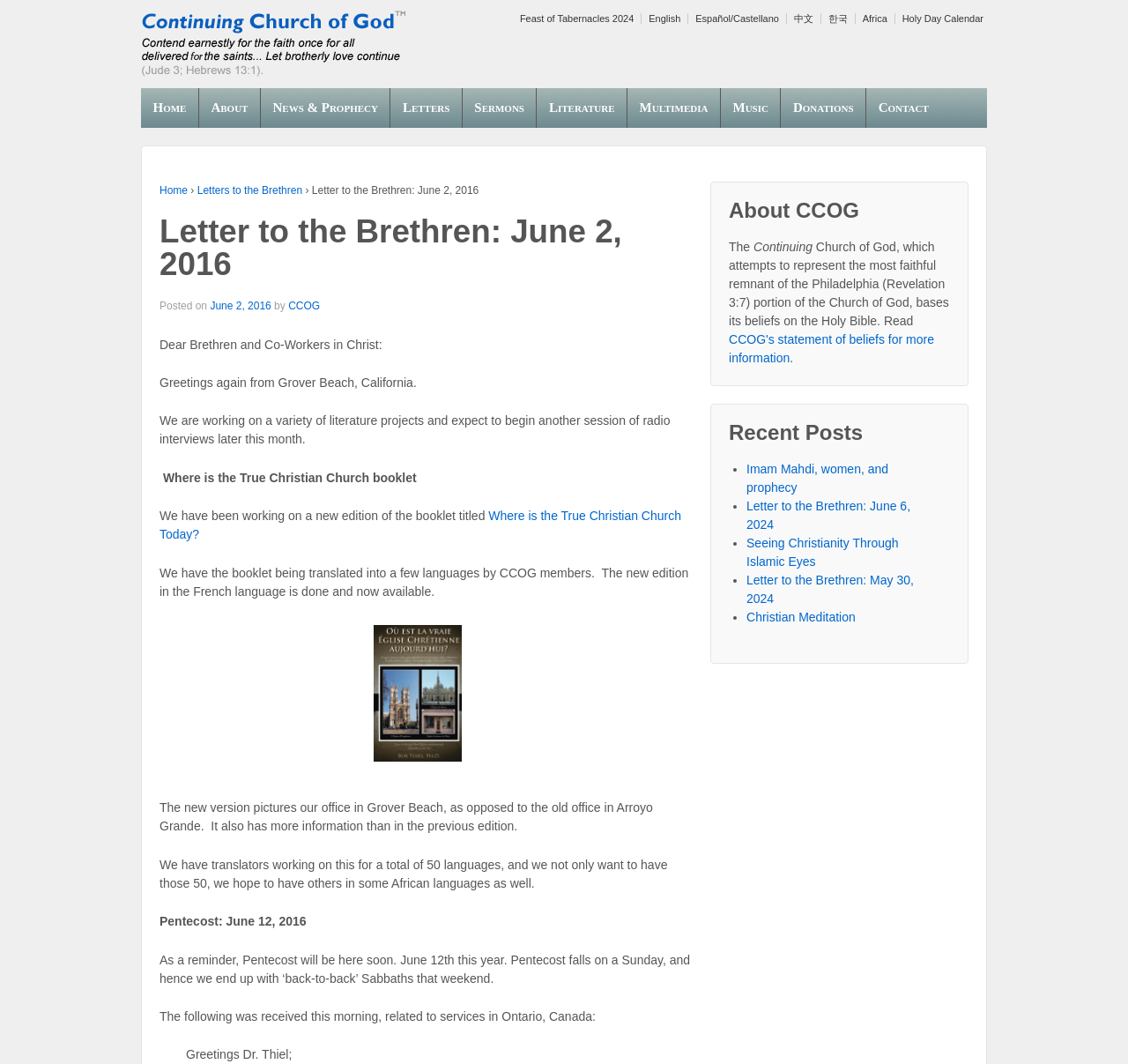Please identify the bounding box coordinates of the element's region that should be clicked to execute the following instruction: "Enter a comment". The bounding box coordinates must be four float numbers between 0 and 1, i.e., [left, top, right, bottom].

None